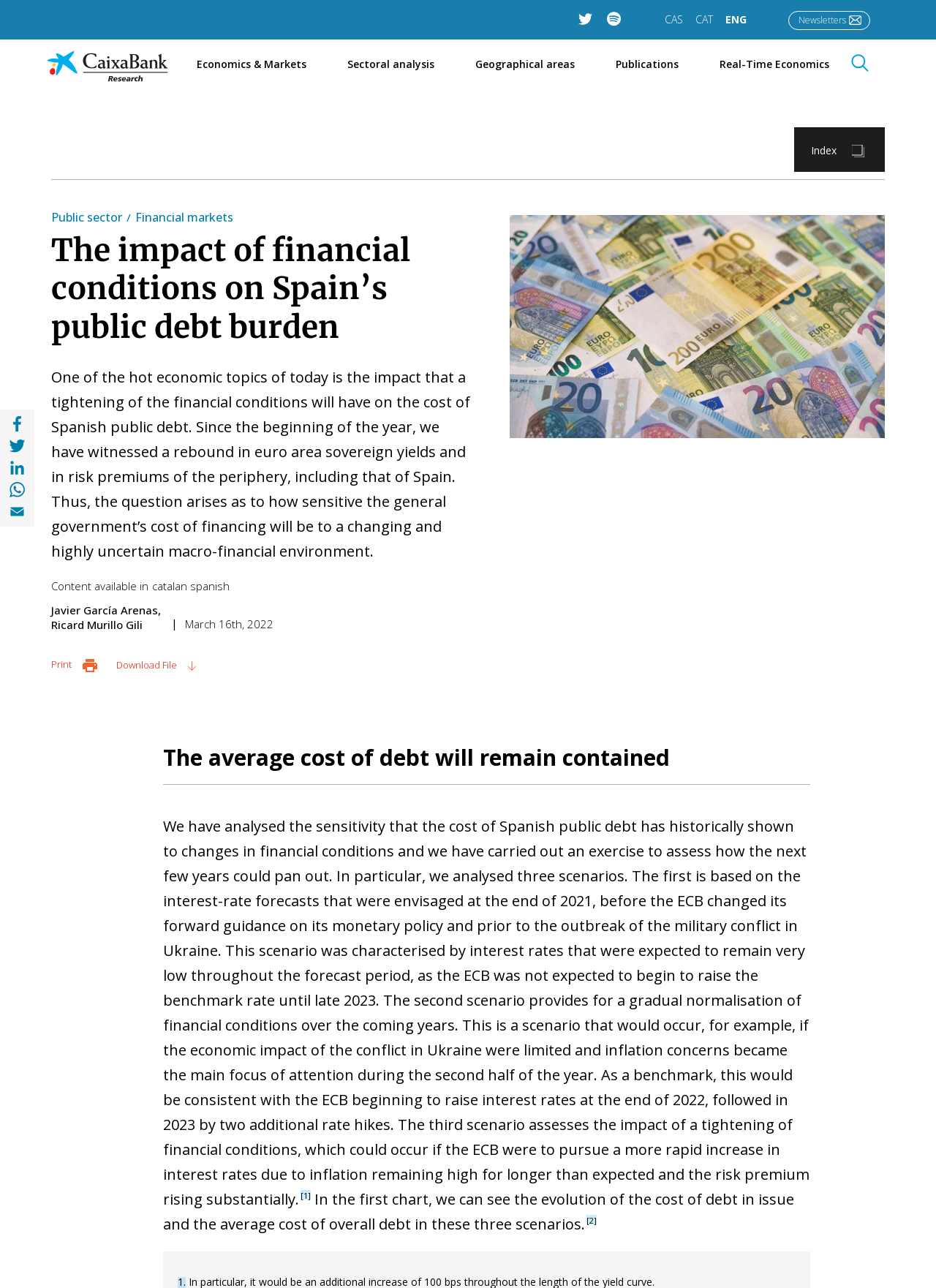Locate the headline of the webpage and generate its content.

The impact of financial conditions on Spain’s public debt burden